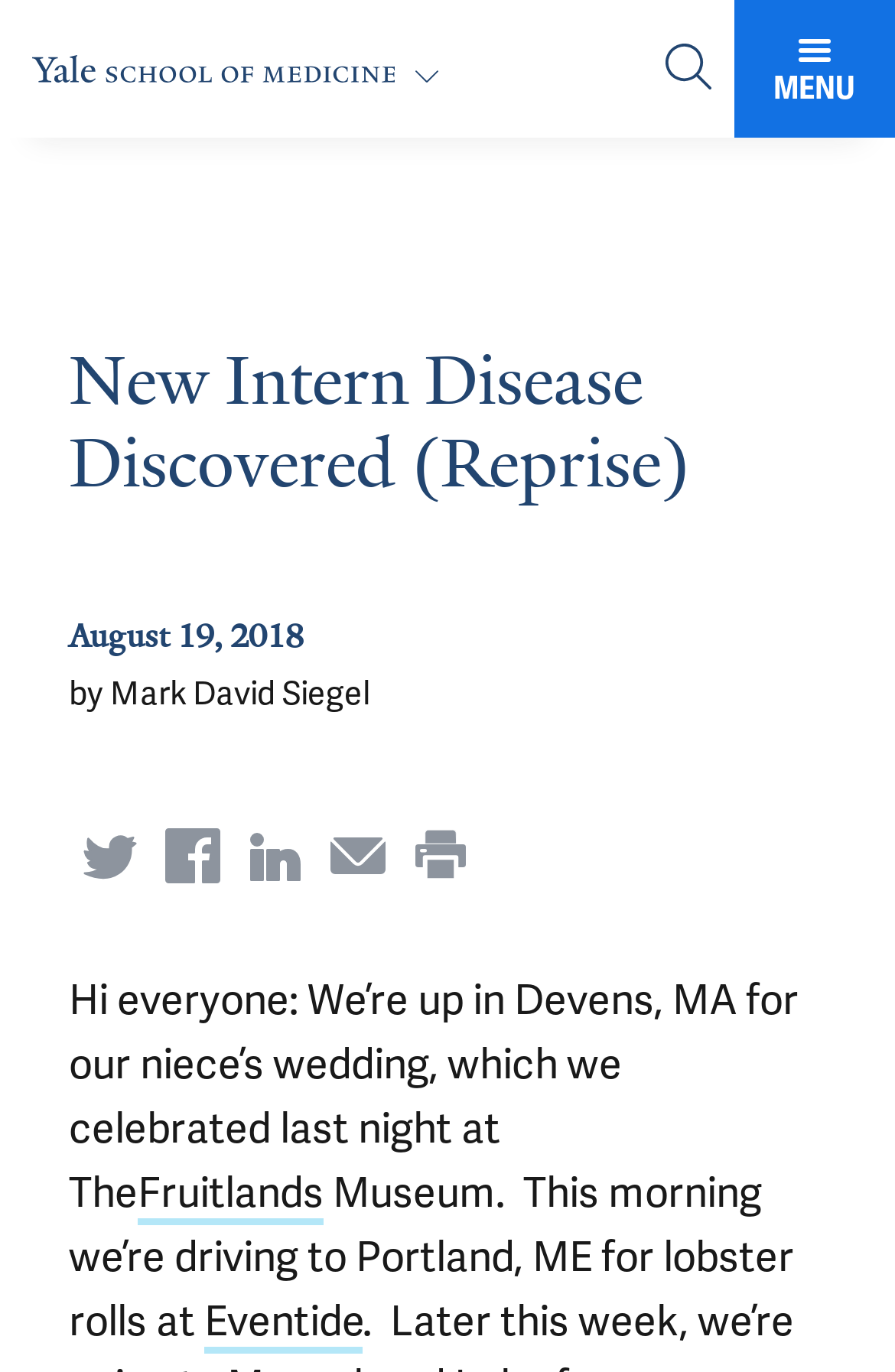From the element description aria-label="Print page", predict the bounding box coordinates of the UI element. The coordinates must be specified in the format (top-left x, top-left y, bottom-right x, bottom-right y) and should be within the 0 to 1 range.

[0.462, 0.604, 0.523, 0.644]